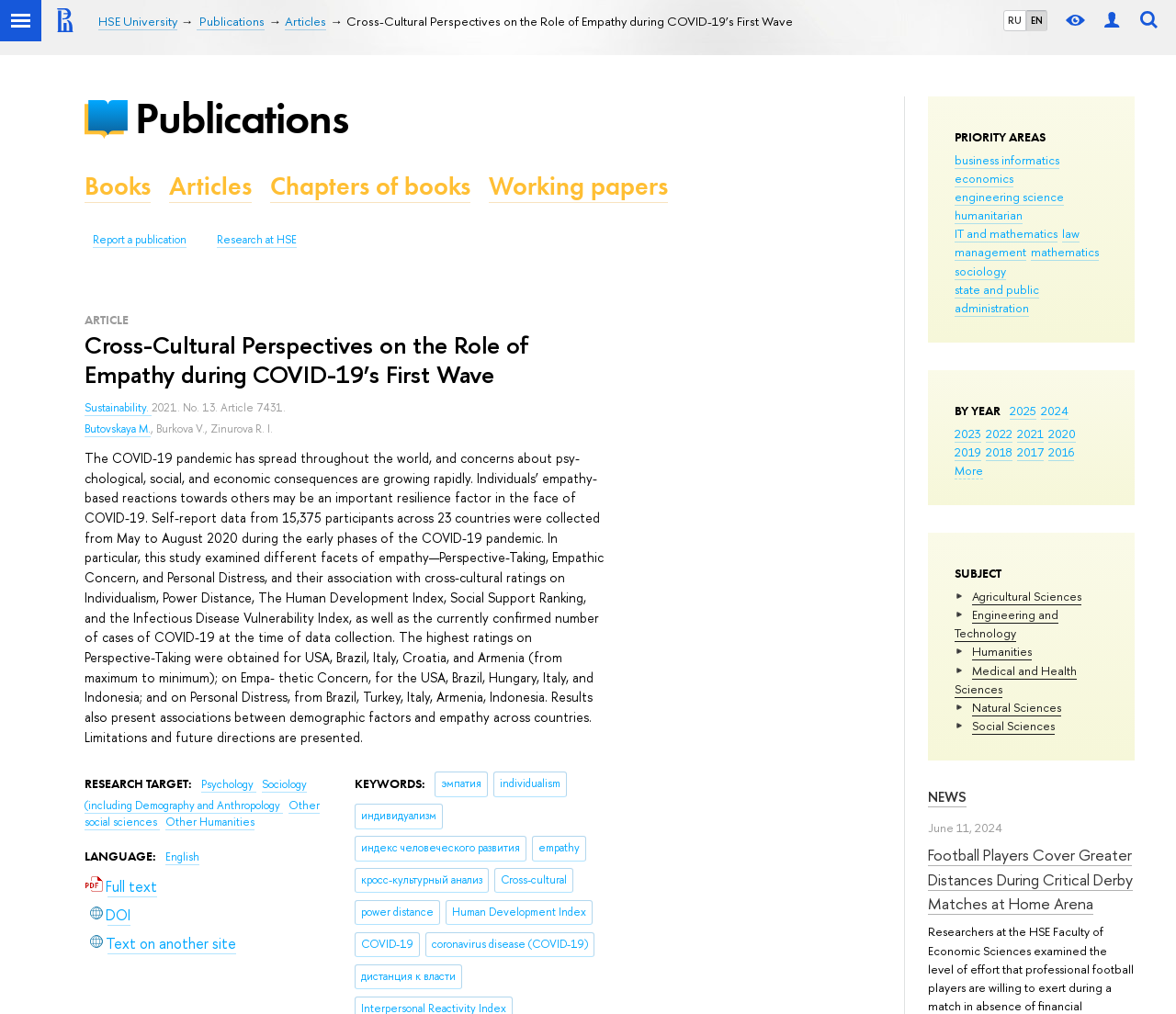Please identify the bounding box coordinates of the clickable area that will allow you to execute the instruction: "Switch to Russian language".

[0.854, 0.011, 0.872, 0.03]